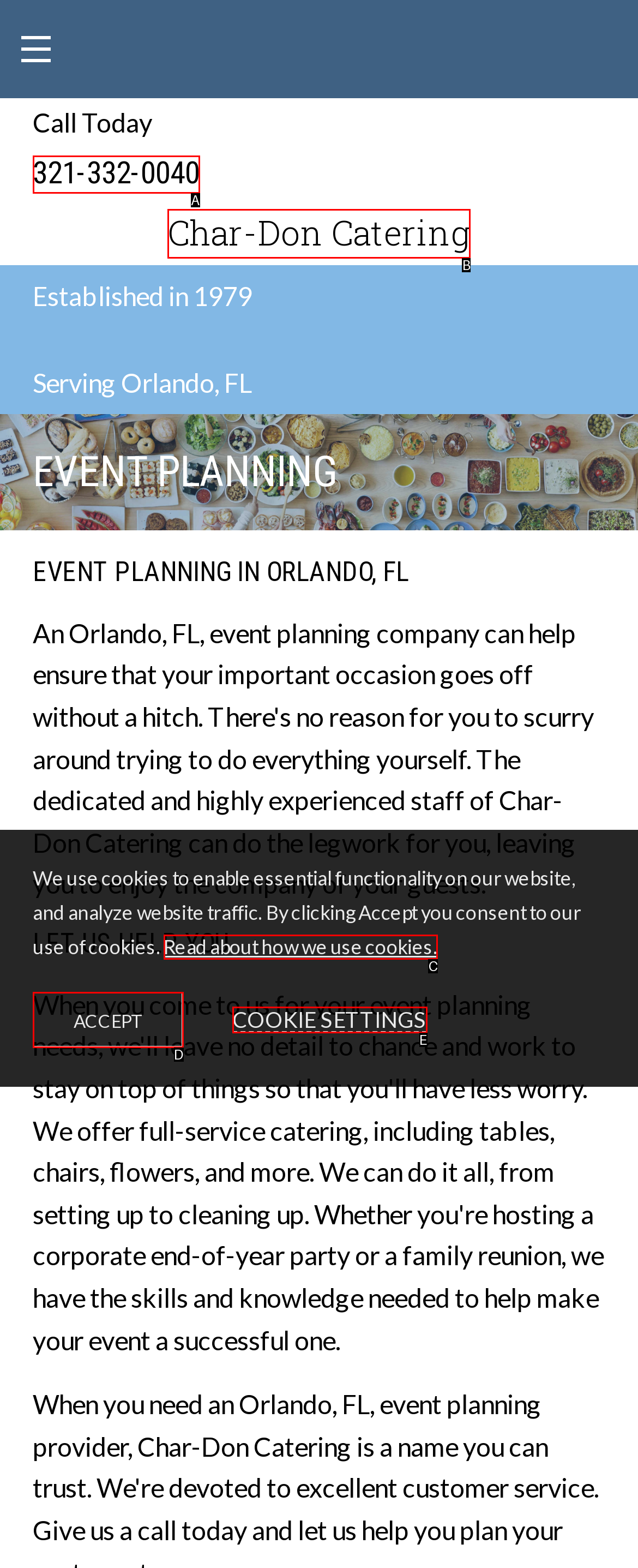Refer to the description: Accept and choose the option that best fits. Provide the letter of that option directly from the options.

D